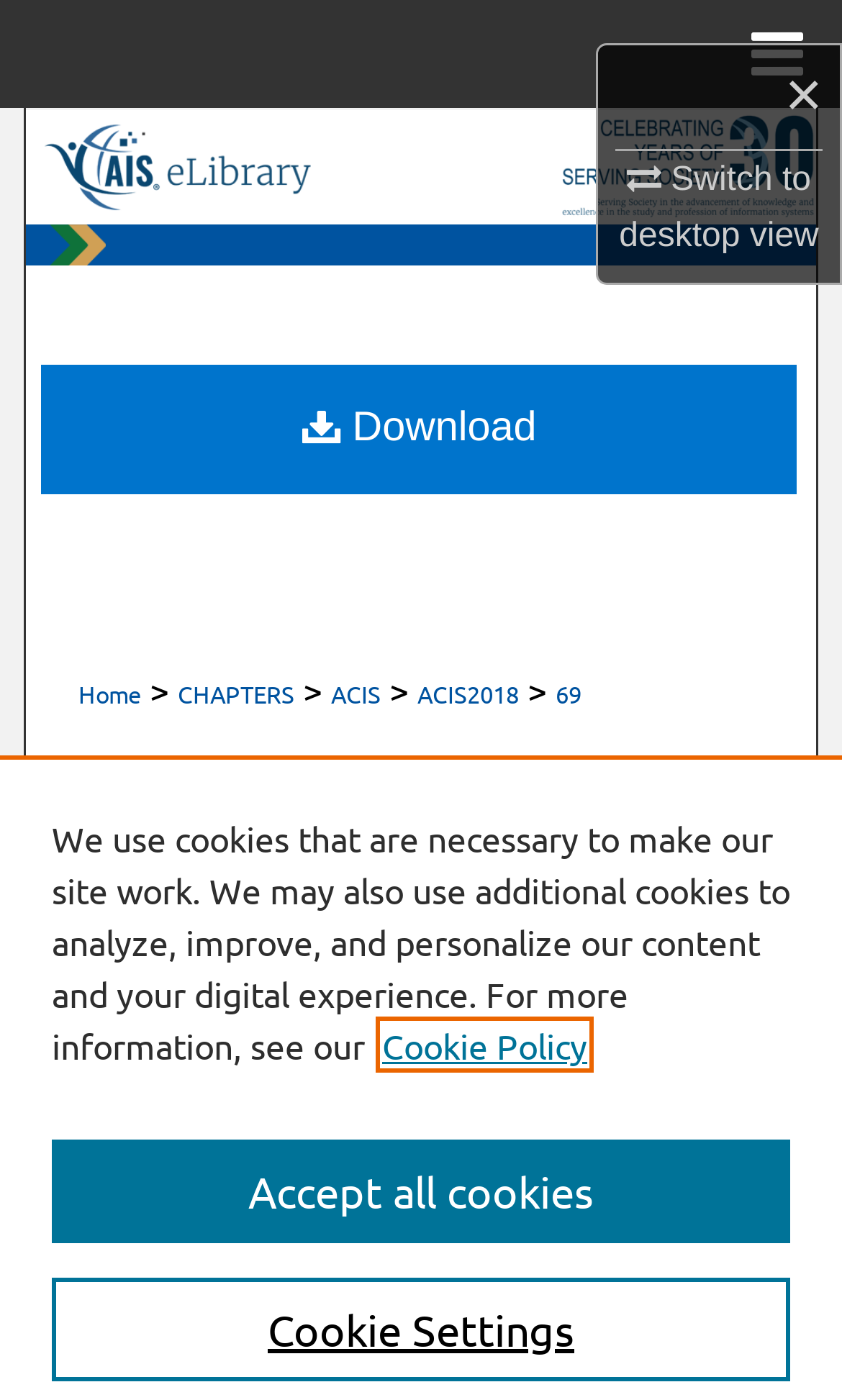Determine the bounding box coordinates of the section to be clicked to follow the instruction: "Download". The coordinates should be given as four float numbers between 0 and 1, formatted as [left, top, right, bottom].

[0.049, 0.212, 0.947, 0.304]